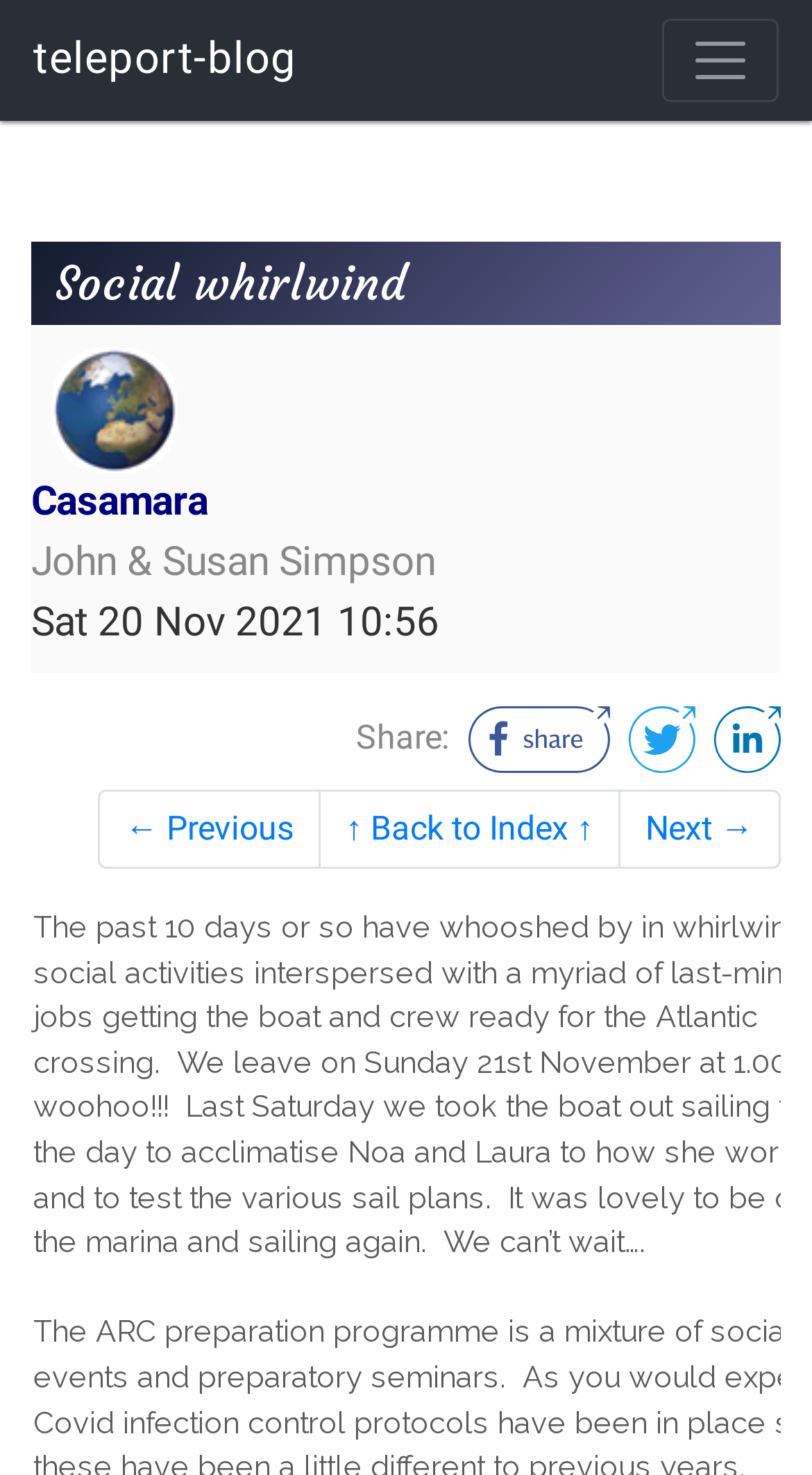Identify the coordinates of the bounding box for the element that must be clicked to accomplish the instruction: "click share button".

[0.438, 0.486, 0.564, 0.513]